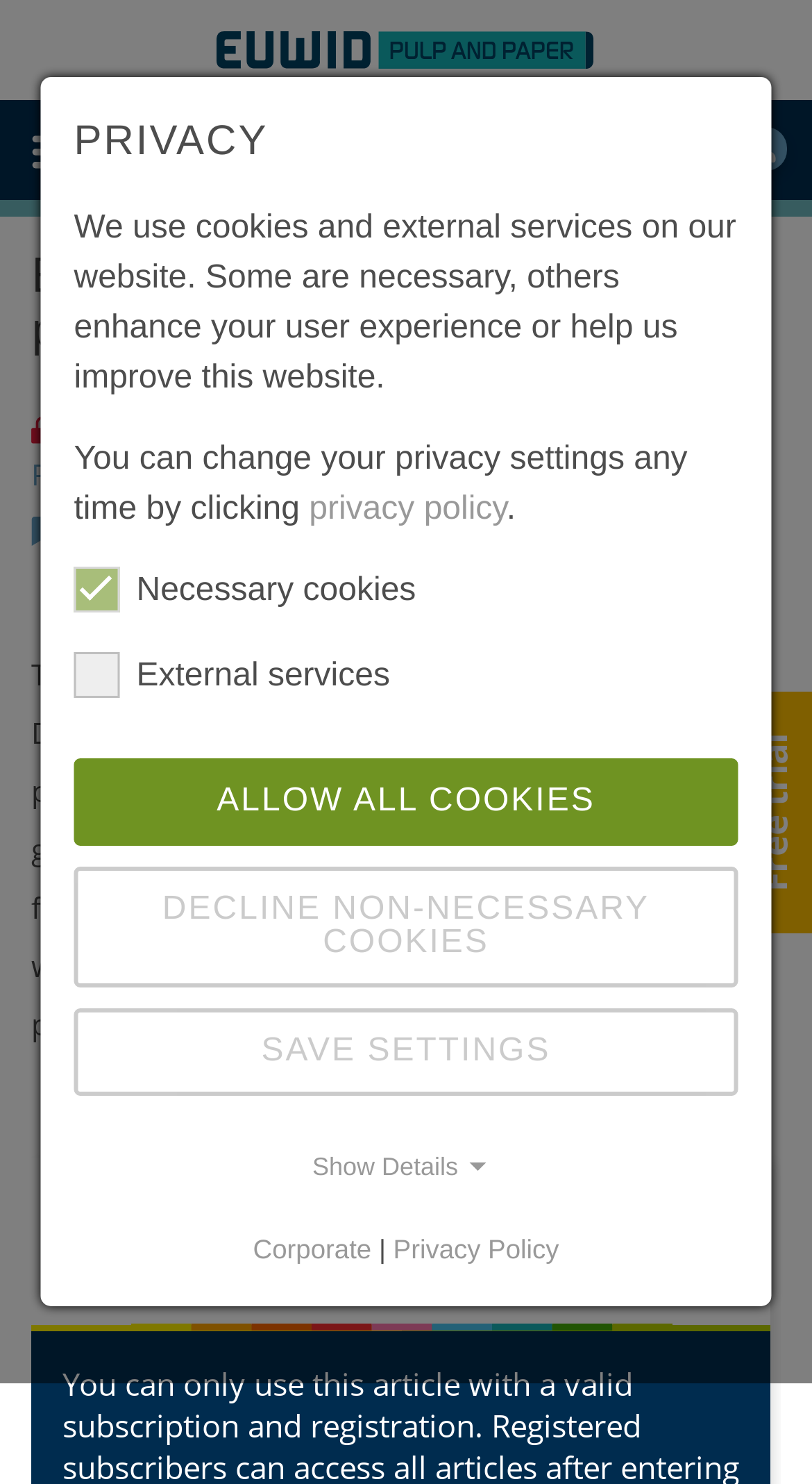What is the function of the 'Search' button?
Could you answer the question with a detailed and thorough explanation?

I inferred the answer by looking at the search textbox and button elements on the webpage, which suggest that the button is used to initiate a search query on the website.